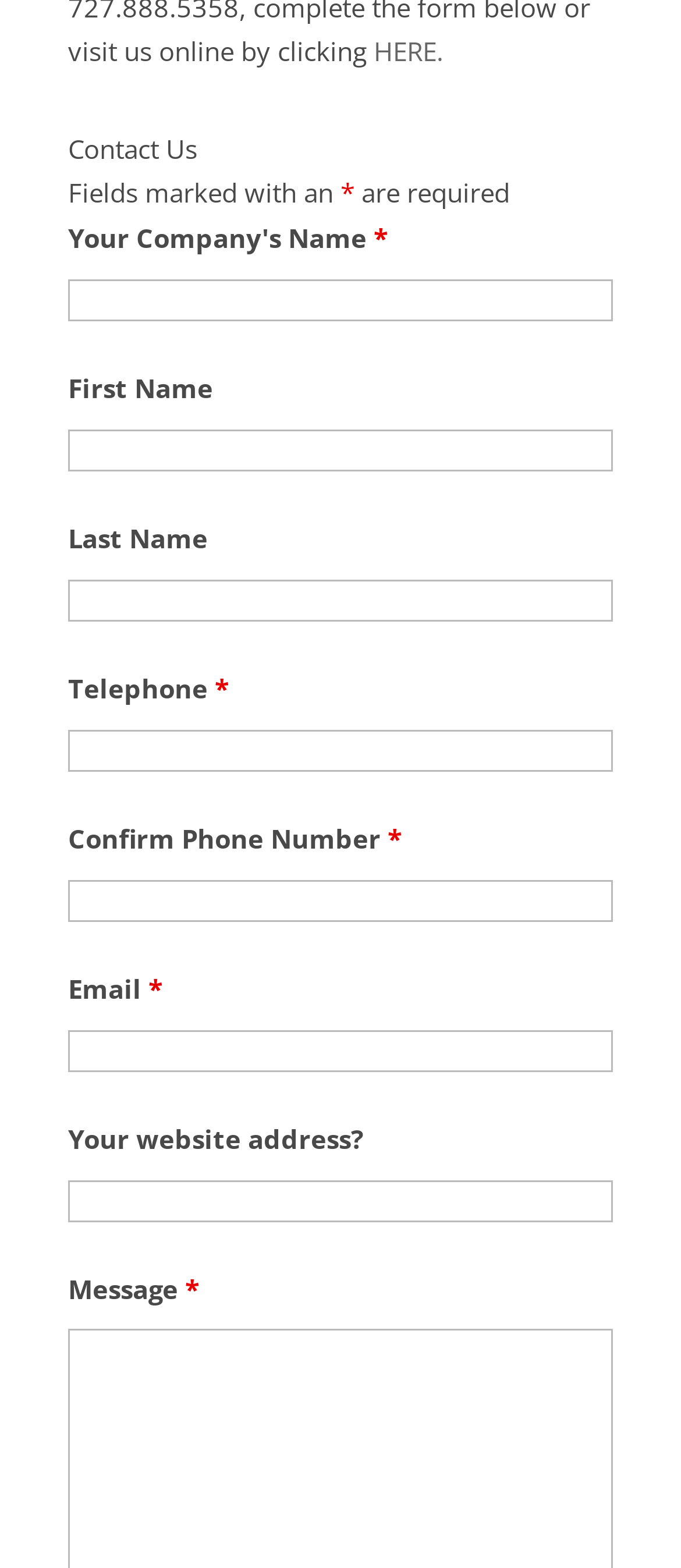What is the label of the first field?
From the details in the image, provide a complete and detailed answer to the question.

I looked at the first field and saw that it has a label 'Your Company's Name' which is a required field.